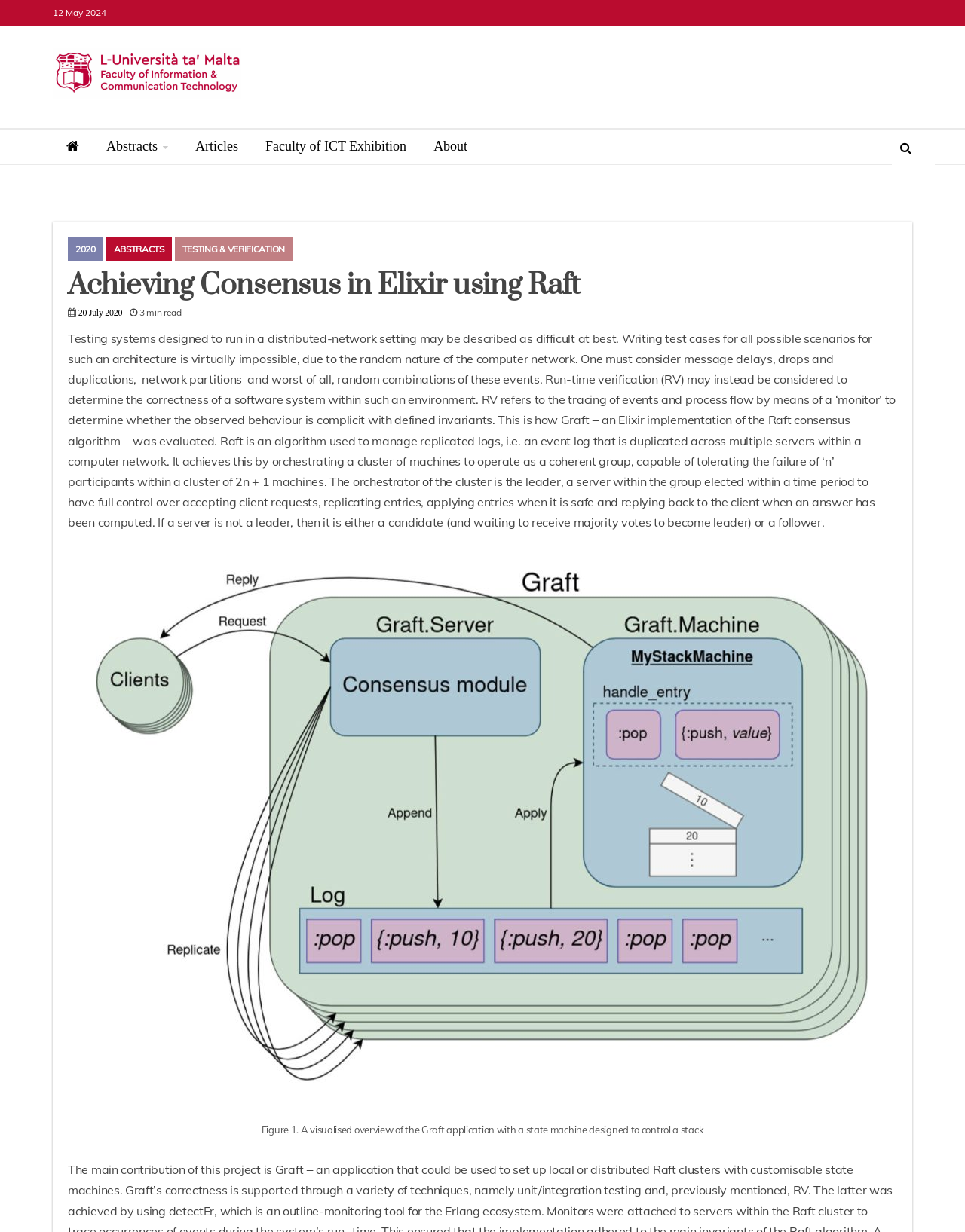Please identify the bounding box coordinates of the region to click in order to complete the task: "Read the 'About' section". The coordinates must be four float numbers between 0 and 1, specified as [left, top, right, bottom].

[0.434, 0.104, 0.5, 0.133]